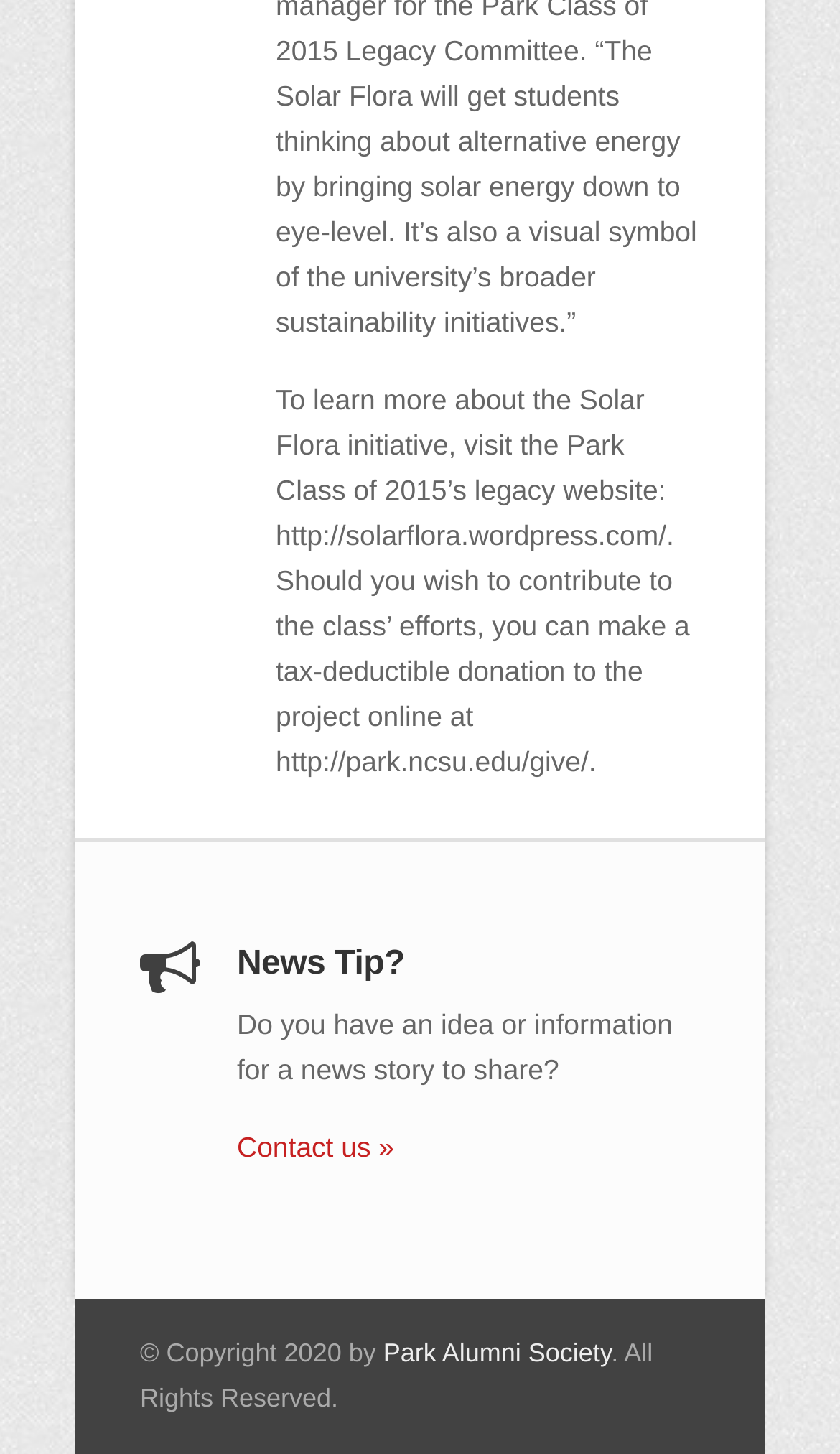What is the copyright year of the website?
Can you give a detailed and elaborate answer to the question?

The copyright information is provided at the bottom of the webpage, which states '© Copyright 2020 by Park Alumni Society. All Rights Reserved.'.